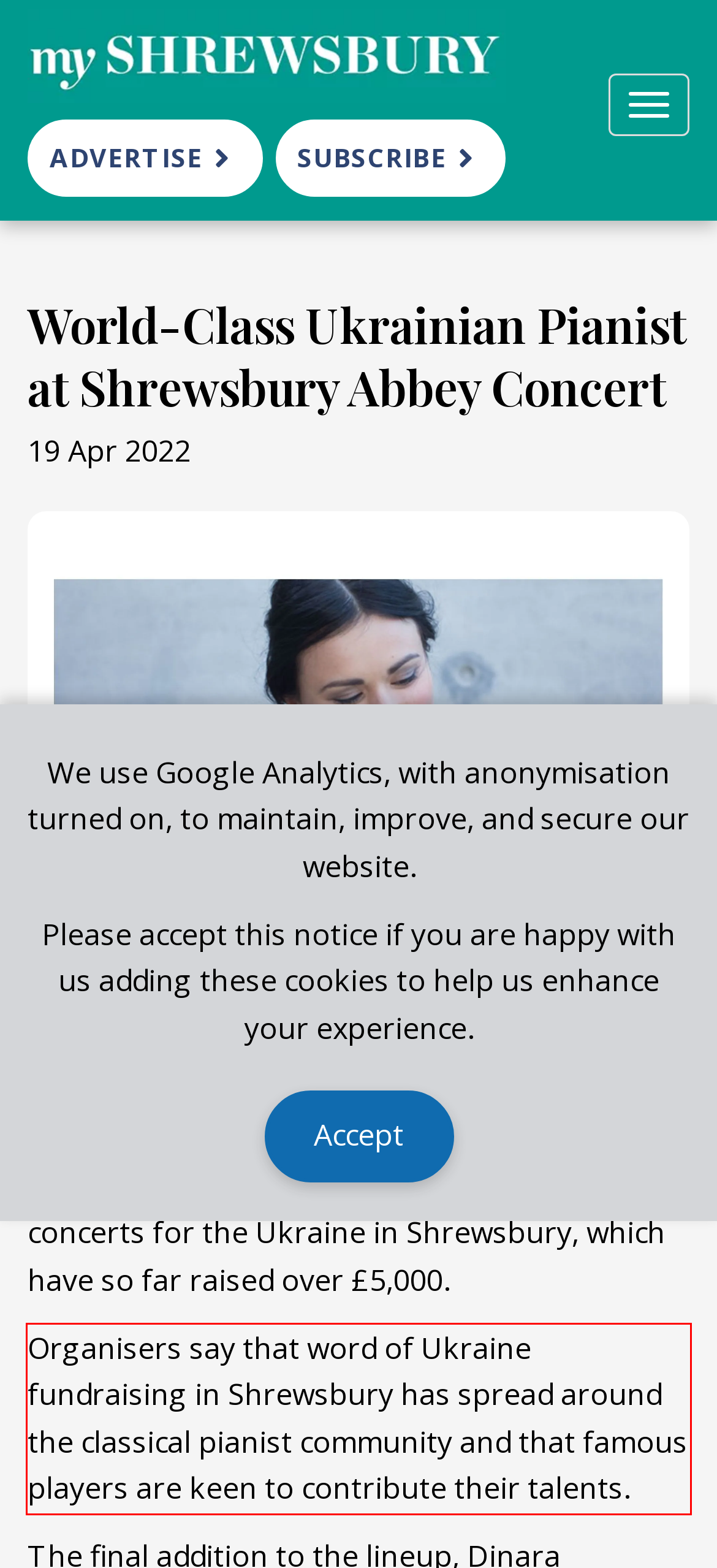Please identify and extract the text from the UI element that is surrounded by a red bounding box in the provided webpage screenshot.

Organisers say that word of Ukraine fundraising in Shrewsbury has spread around the classical pianist community and that famous players are keen to contribute their talents.